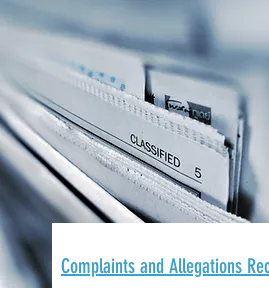What is the purpose of the document?
Please answer using one word or phrase, based on the screenshot.

Maintaining records of complaints and allegations